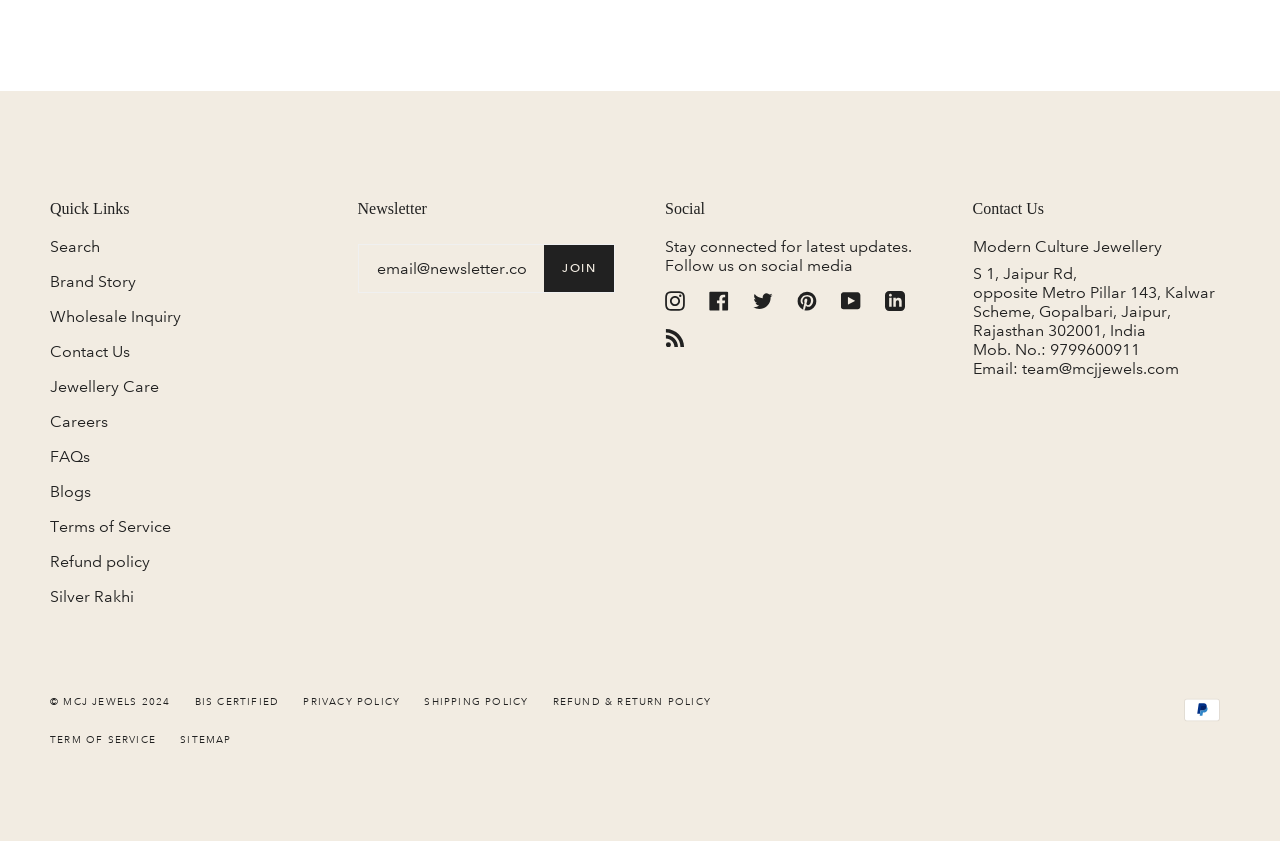Please locate the bounding box coordinates for the element that should be clicked to achieve the following instruction: "View refund policy". Ensure the coordinates are given as four float numbers between 0 and 1, i.e., [left, top, right, bottom].

[0.039, 0.656, 0.117, 0.678]